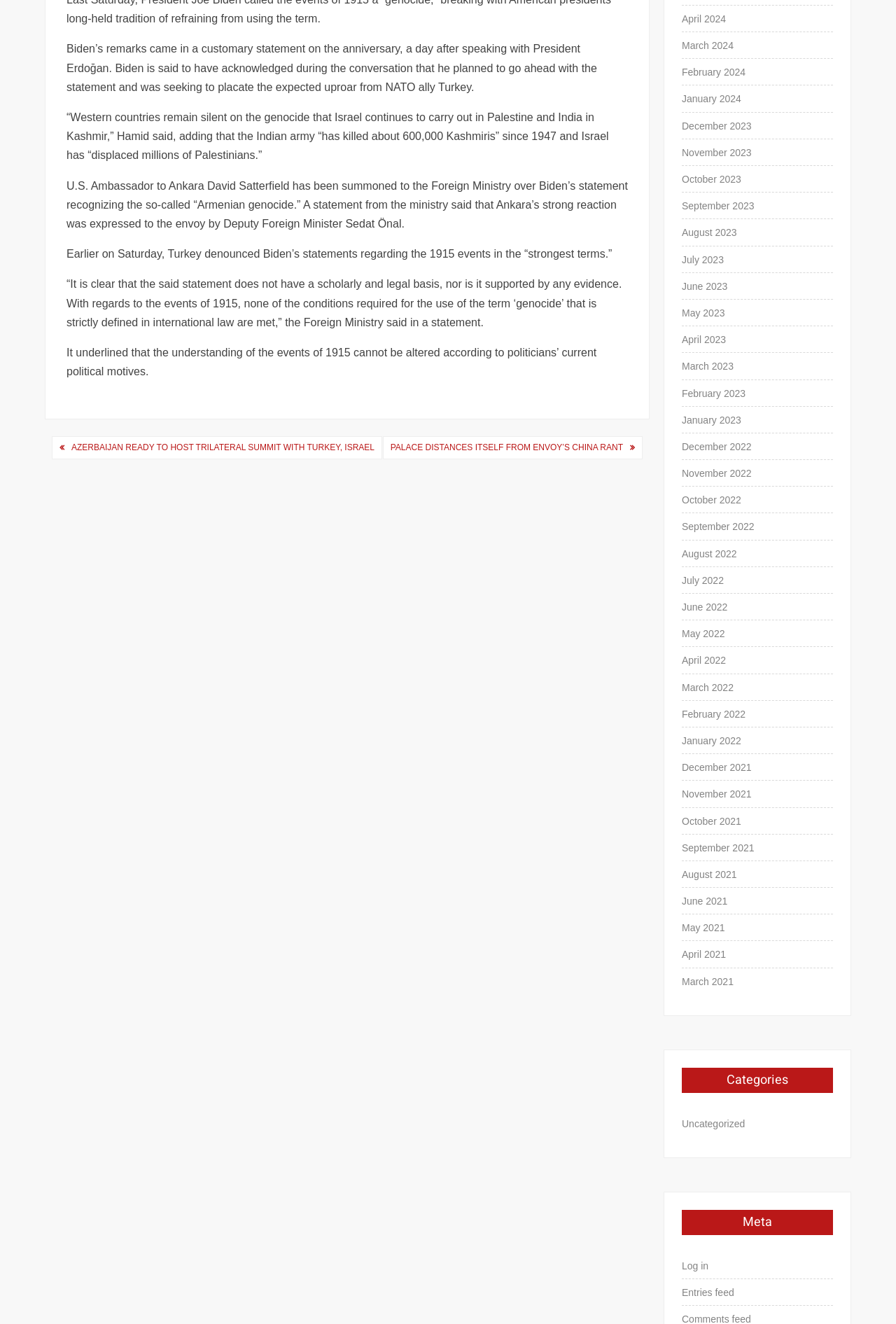What is the role of David Satterfield?
Provide a short answer using one word or a brief phrase based on the image.

U.S. Ambassador to Ankara